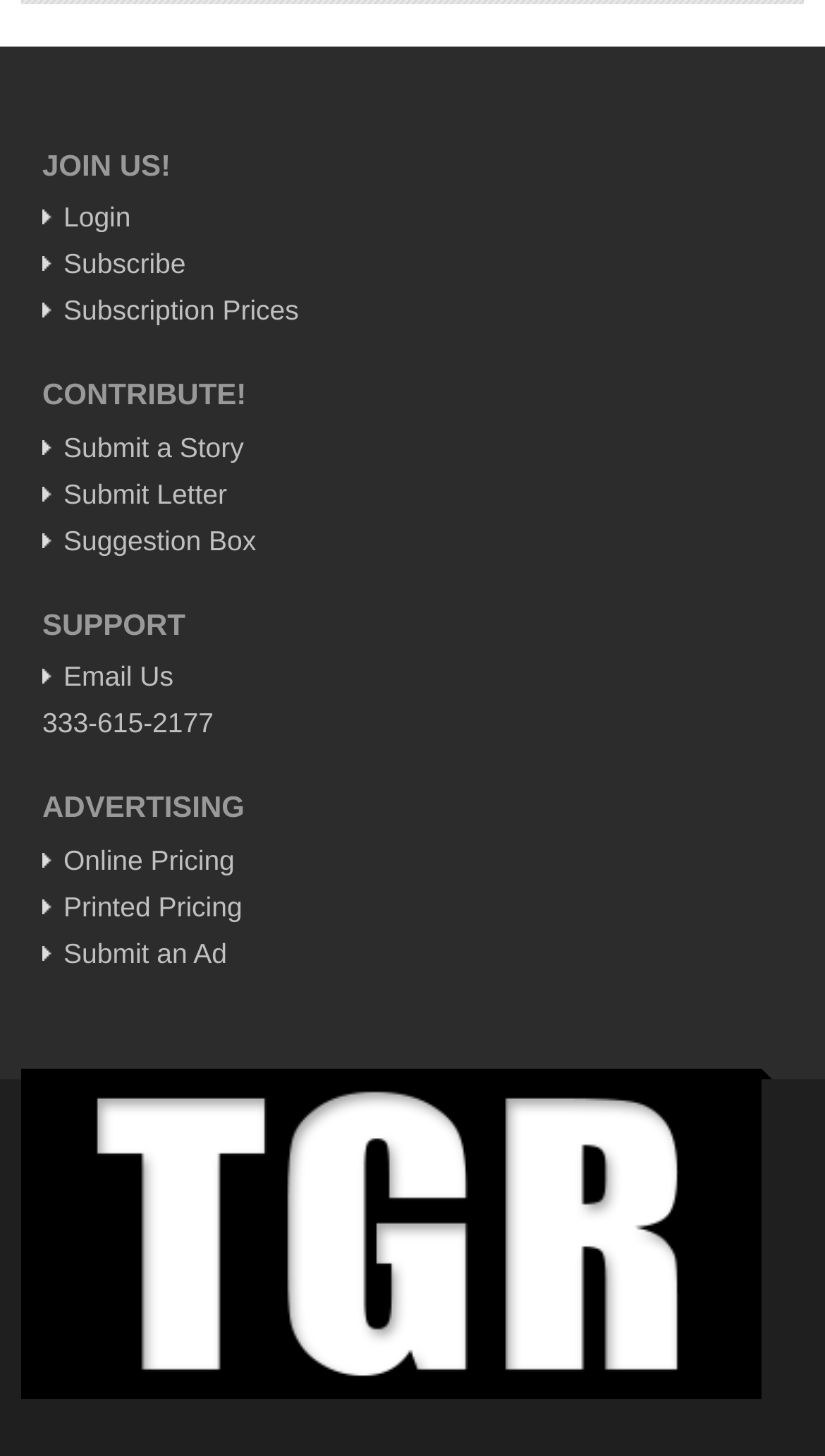What is the name of the lake mentioned?
Please provide a comprehensive and detailed answer to the question.

The name of the lake mentioned is 'LAKE CHAPALA' which is found in the StaticText element with bounding box coordinates [0.077, 0.049, 0.377, 0.074] at the top of the webpage.